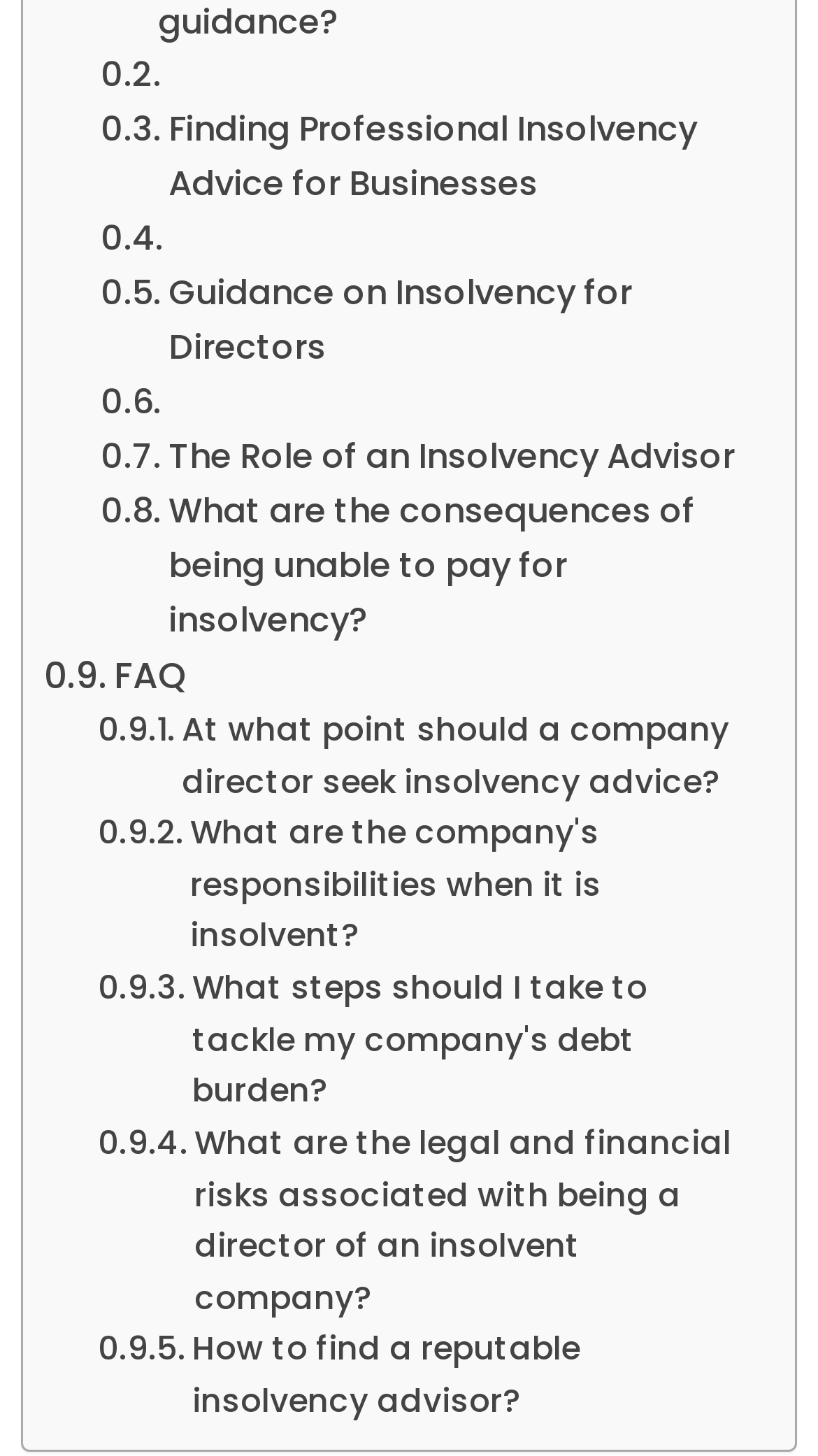Determine the bounding box coordinates of the UI element described below. Use the format (top-left x, top-left y, bottom-right x, bottom-right y) with floating point numbers between 0 and 1: X

None